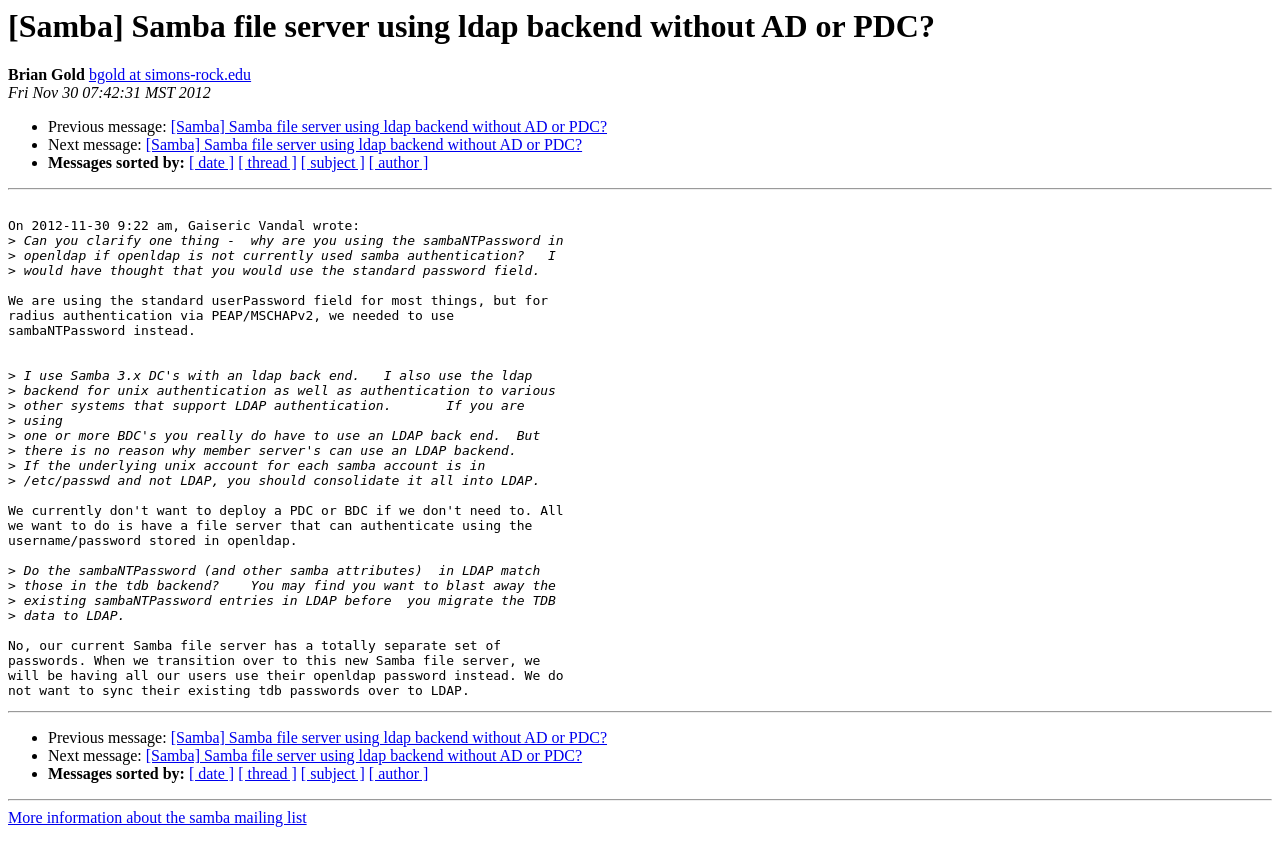Indicate the bounding box coordinates of the element that must be clicked to execute the instruction: "Get more information about the samba mailing list". The coordinates should be given as four float numbers between 0 and 1, i.e., [left, top, right, bottom].

[0.006, 0.94, 0.24, 0.96]